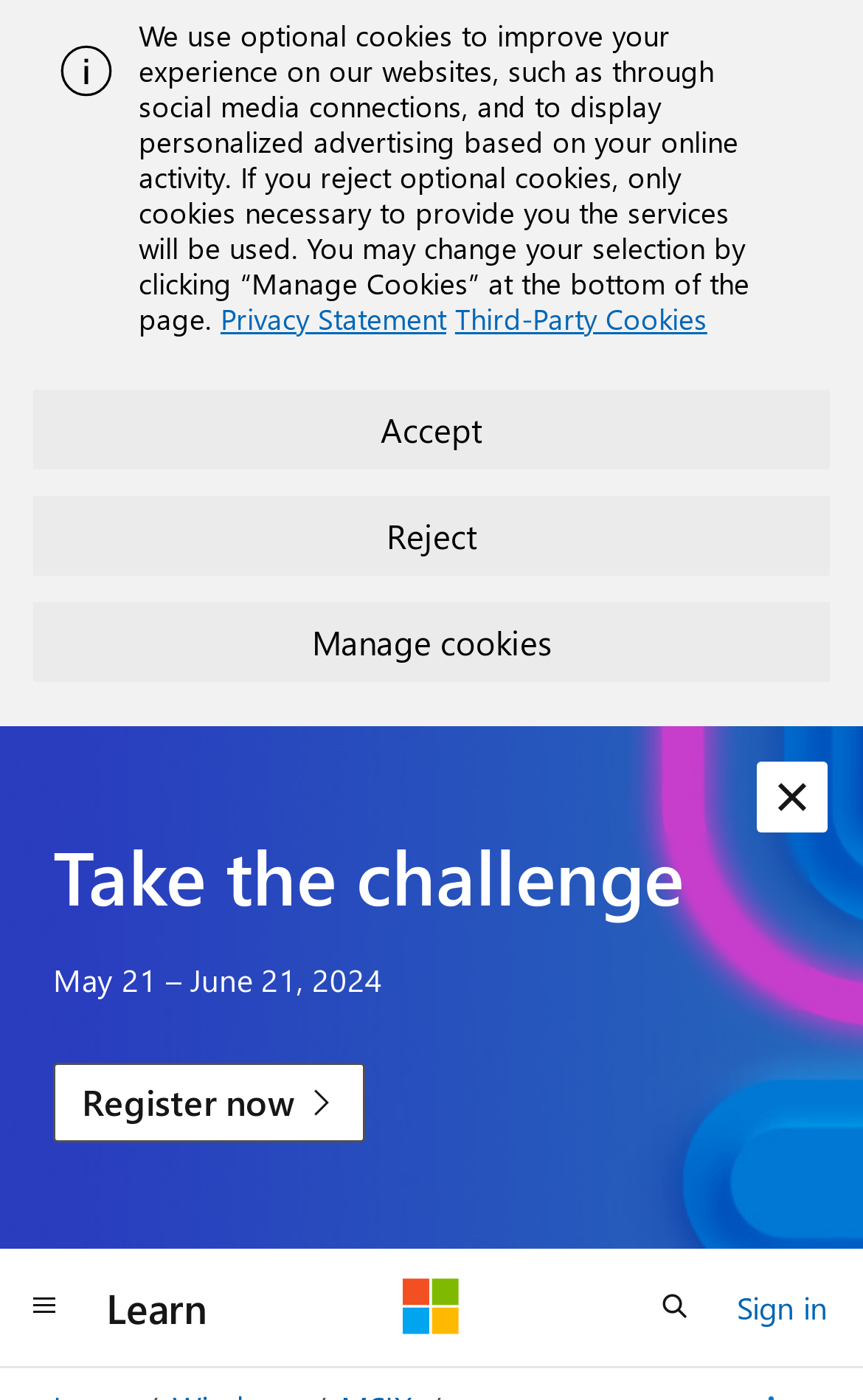What is the 'Open search' button used for?
Please answer the question as detailed as possible.

The 'Open search' button is located at the bottom of the page, and its purpose is to allow users to open a search function or interface. This is inferred from the button's label and its position on the page.